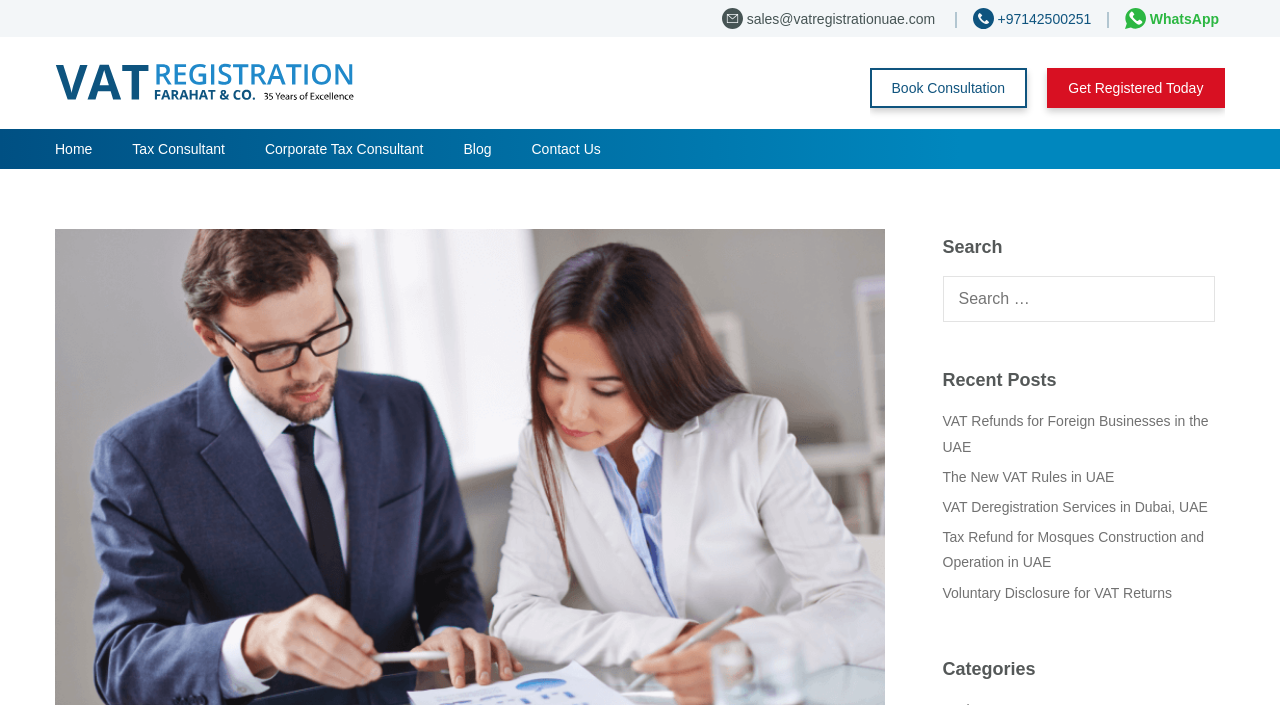Provide an in-depth caption for the webpage.

The webpage is about regulated tax agents in UAE, offering services such as VAT registration, VAT returns filing, VAT accounting, and VAT cancellation. 

At the top, there is a banner with a logo and a navigation menu with links to "Home", "Tax Consultant", "Corporate Tax Consultant", "Blog", and "Contact Us". 

Below the navigation menu, there is a section with contact information, including an email address, phone number, and WhatsApp link, each accompanied by a small icon. 

To the right of the contact information, there is a prominent call-to-action section with two buttons, "Book Consultation" and "Get Registered Today". 

On the left side, there is a logo with the text "VAT Registration UAE" and an image. 

In the middle of the page, there is a search bar with a heading "Search" and a placeholder text "Search for:". 

Below the search bar, there is a section with recent posts, including five links to articles about VAT-related topics, such as VAT refunds, new VAT rules, and tax refunds for mosques construction. 

Finally, there is a section with a heading "Categories" at the bottom of the page.